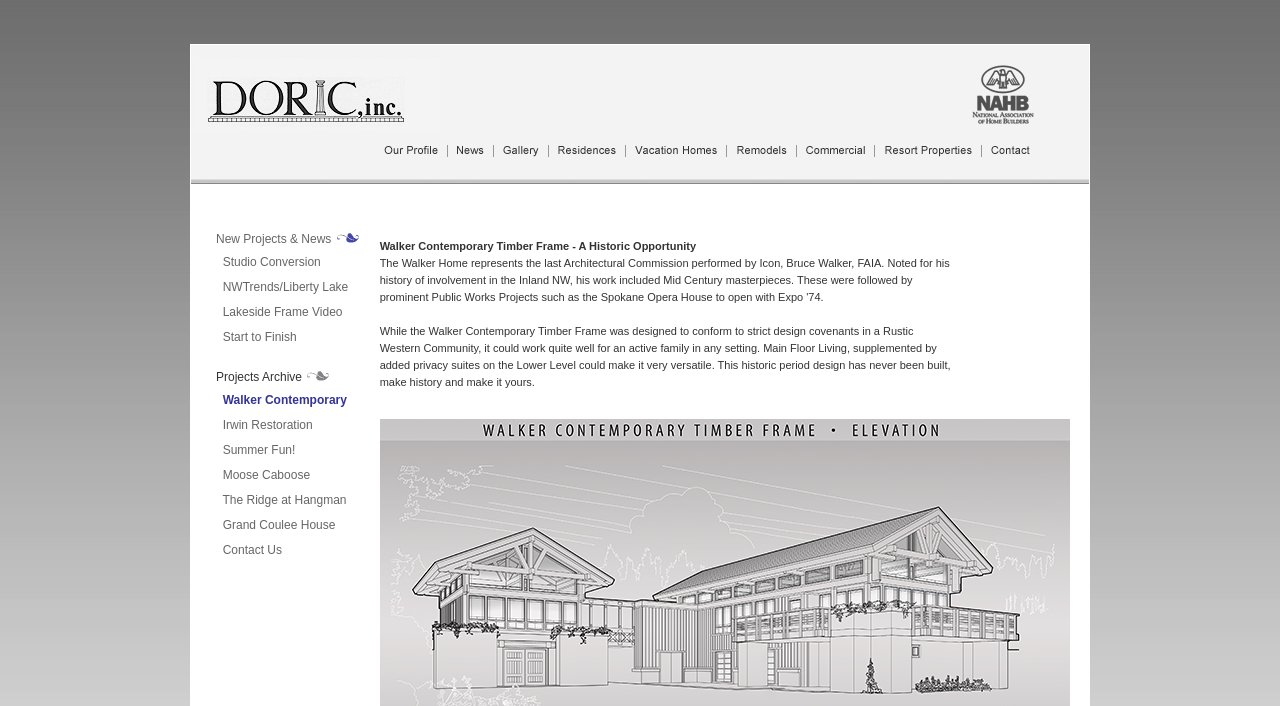Provide a thorough description of this webpage.

The webpage is about Doric Inc, a company that specializes in fine craftsmanship. At the top, there is a row that spans almost the entire width of the page, containing a column header with several links to different sections of the website, including "Home", "Our Profile", "Latest News", and more.

Below the row, there is a blockquote that takes up about a quarter of the page's width. To the right of the blockquote, there are several links to news articles or projects, including "New Projects & News", "Studio Conversion", and "Lakeside Frame Video", among others. These links are stacked vertically and take up about a third of the page's width.

Further down, there is a static text element that says "Projects Archive", followed by more links to projects, including "Walker Contemporary" and "Irwin Restoration". These links are also stacked vertically and take up about a third of the page's width.

On the right side of the page, there is a large block of text that describes a specific project, the Walker Contemporary Timber Frame. The text explains the design and features of the project, including its versatility and historic period design.

Overall, the webpage appears to be a showcase of Doric Inc's projects and expertise in fine craftsmanship, with a focus on providing easy access to different sections of the website and highlighting specific projects.